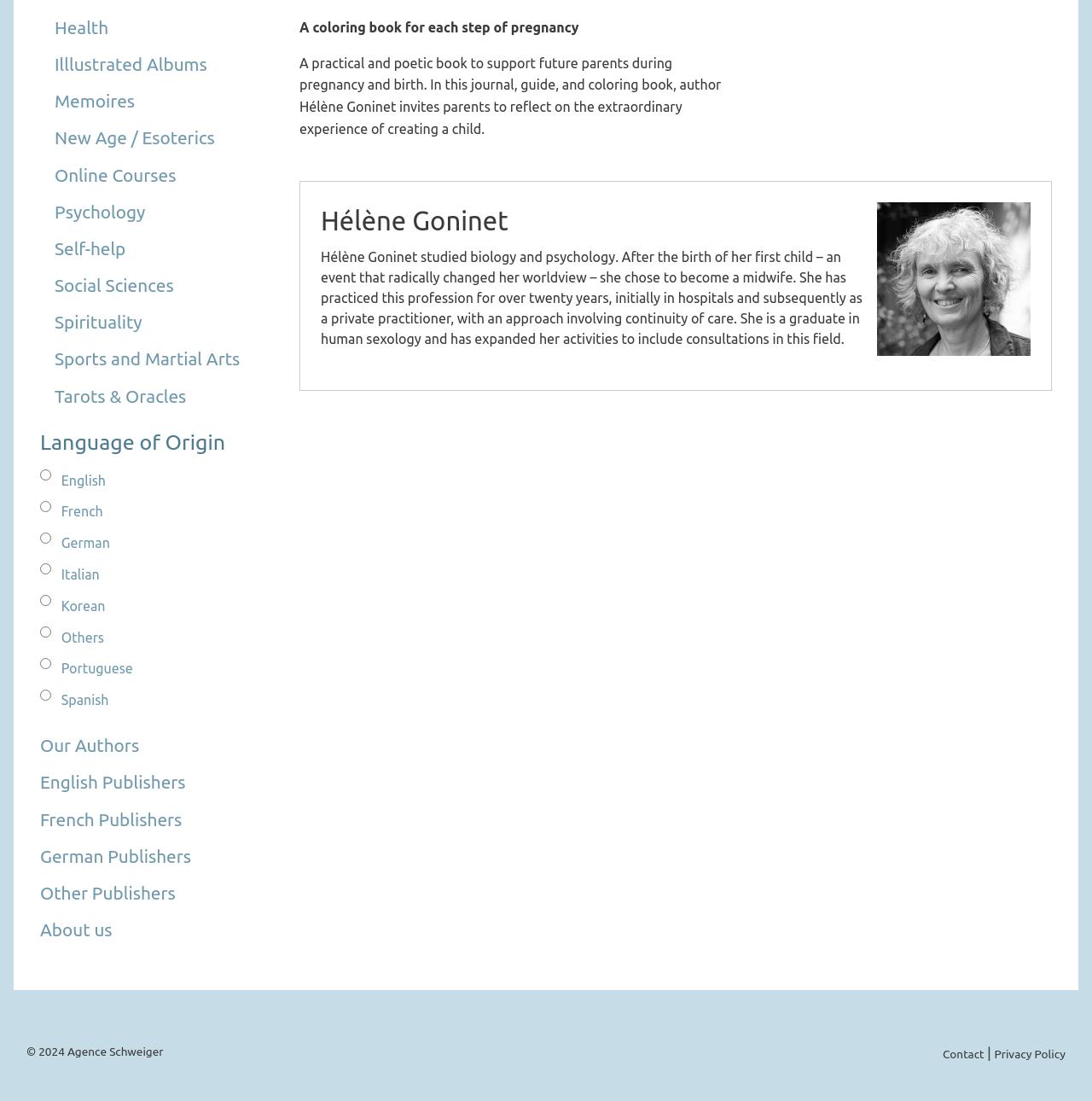Determine the bounding box coordinates of the UI element described by: "German Publishers".

[0.037, 0.762, 0.251, 0.795]